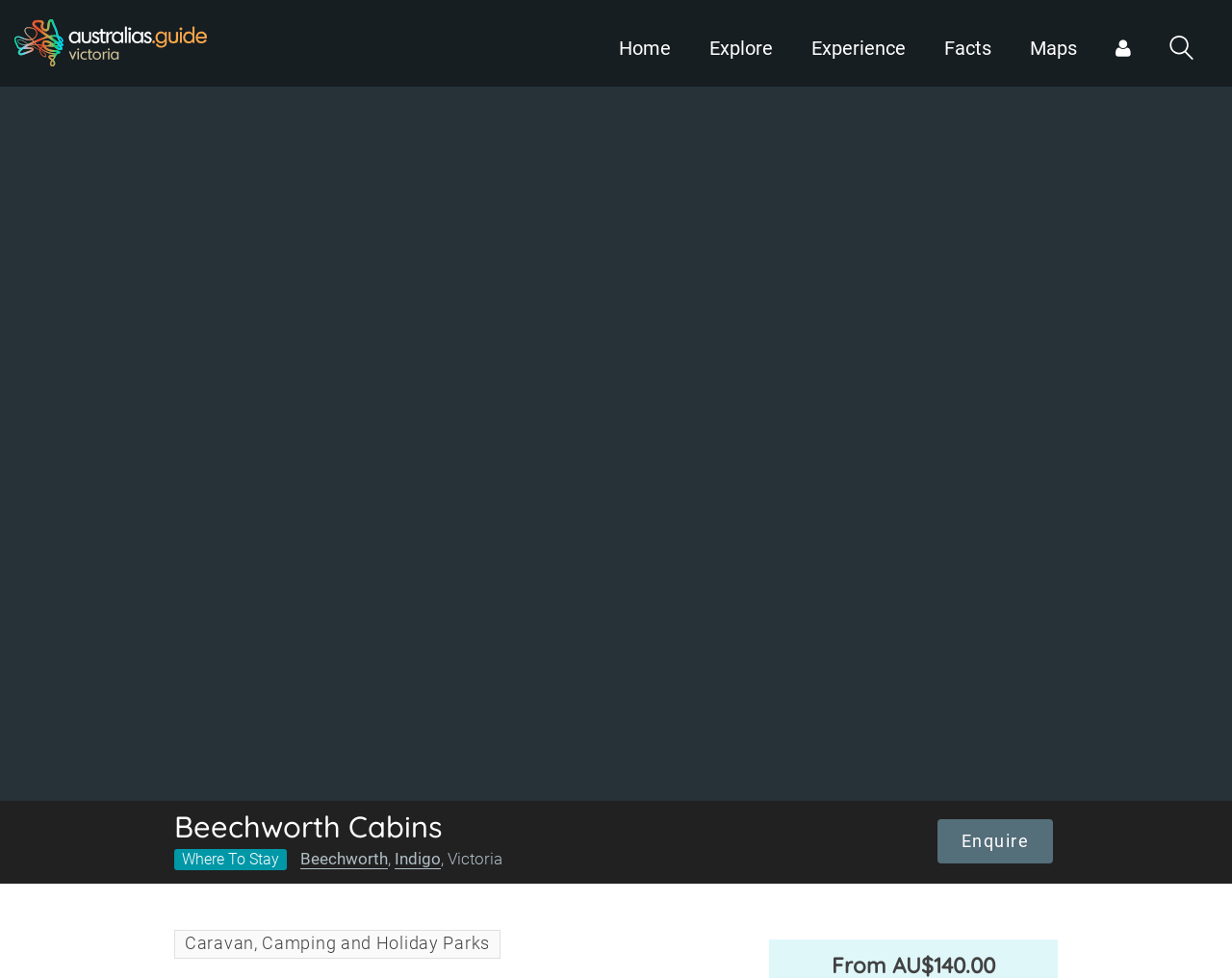Refer to the element description alt="rollerman choreography in Suzhou" and identify the corresponding bounding box in the screenshot. Format the coordinates as (top-left x, top-left y, bottom-right x, bottom-right y) with values in the range of 0 to 1.

None